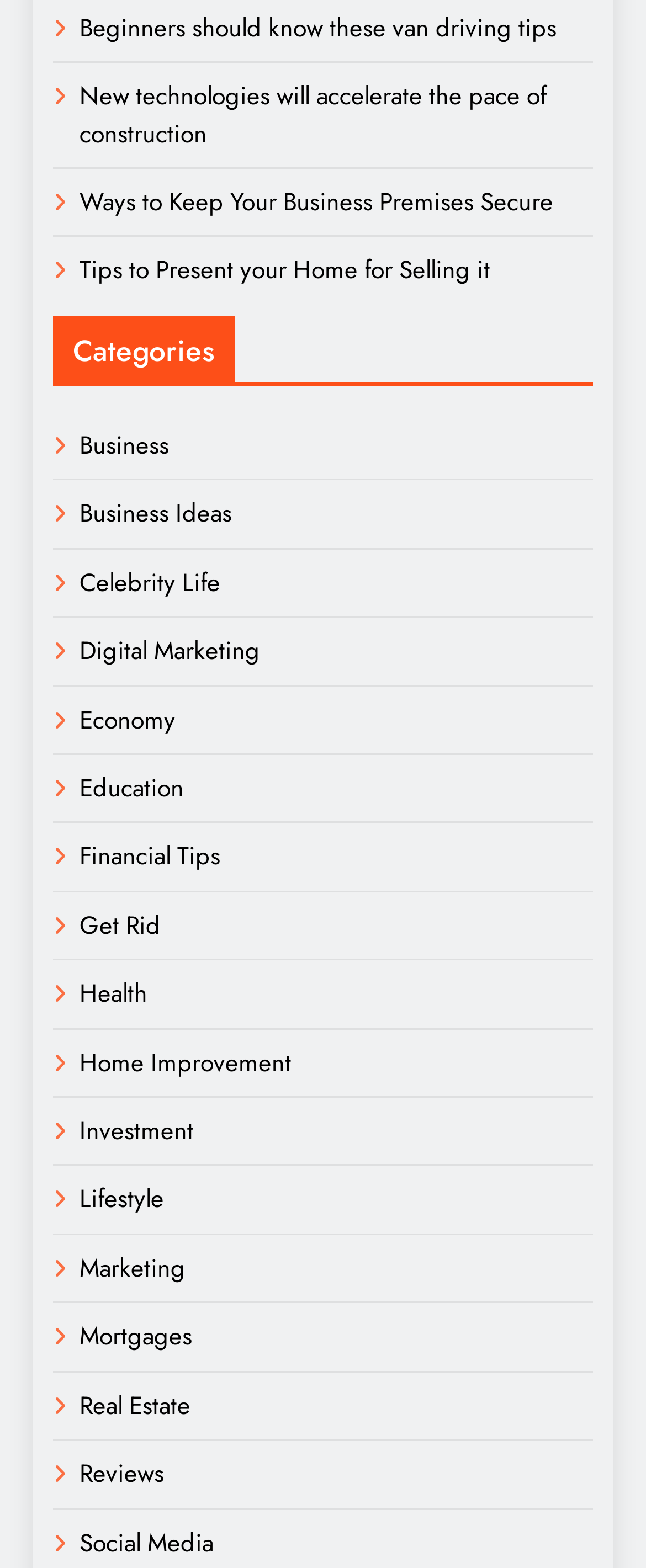Identify the bounding box coordinates for the UI element described as: "Digital Marketing". The coordinates should be provided as four floats between 0 and 1: [left, top, right, bottom].

[0.123, 0.403, 0.413, 0.427]